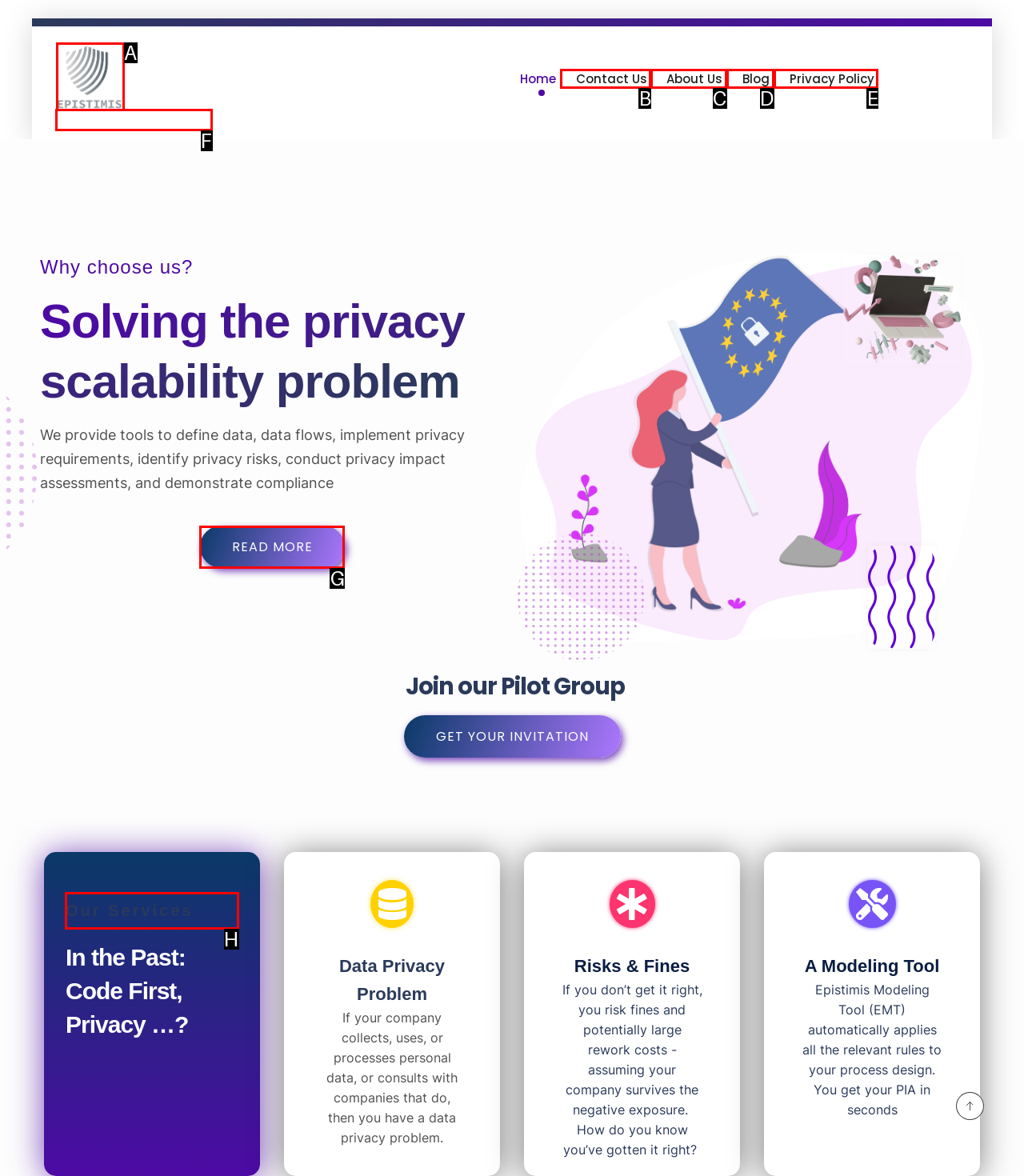Identify the letter of the option to click in order to Learn about 'Our Services'. Answer with the letter directly.

H